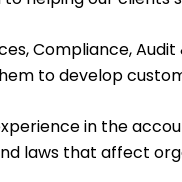Please provide a comprehensive response to the question based on the details in the image: What is the importance of the individual in the financial landscape?

The image supports the narrative of personalized service and highlights the importance of experienced professionals, like the individual, in guiding businesses through complex financial landscapes, emphasizing their crucial role in the financial sector.